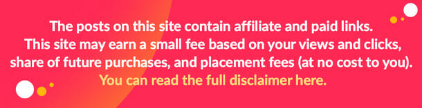Answer this question in one word or a short phrase: What is the benefit to the user?

No additional cost